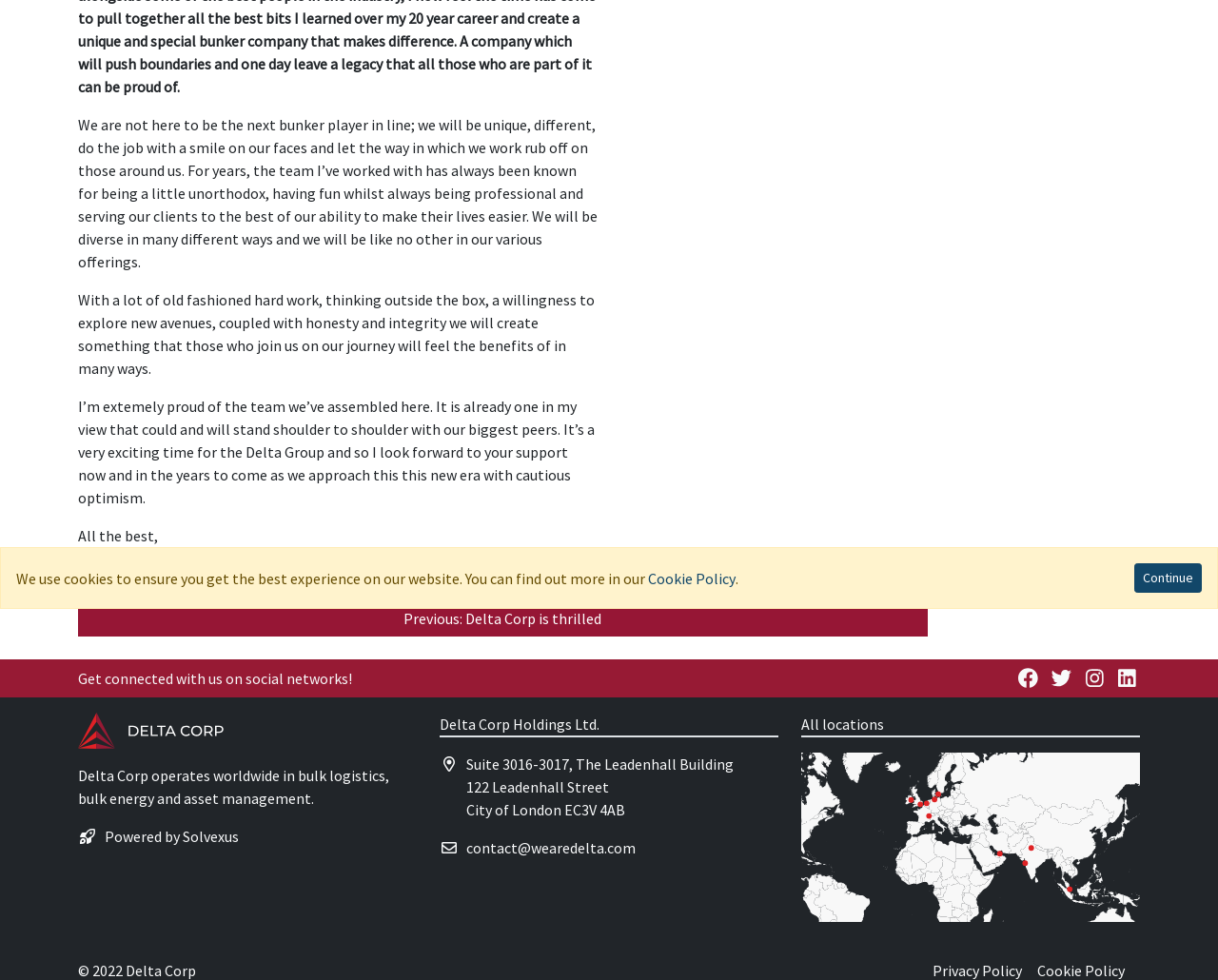Please predict the bounding box coordinates (top-left x, top-left y, bottom-right x, bottom-right y) for the UI element in the screenshot that fits the description: moc.atlederaew@tcatnoc

[0.383, 0.855, 0.522, 0.875]